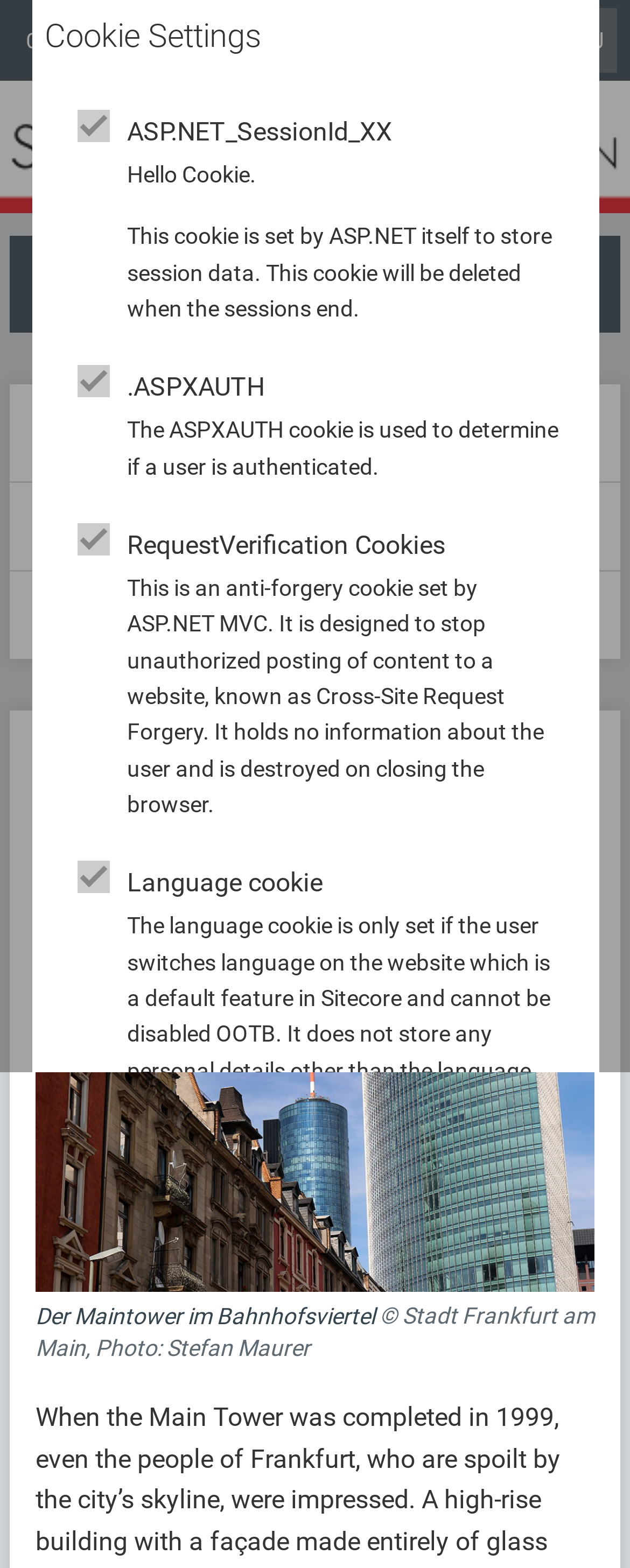What is the text of the tablist element?
Using the visual information, respond with a single word or phrase.

Historical buildings